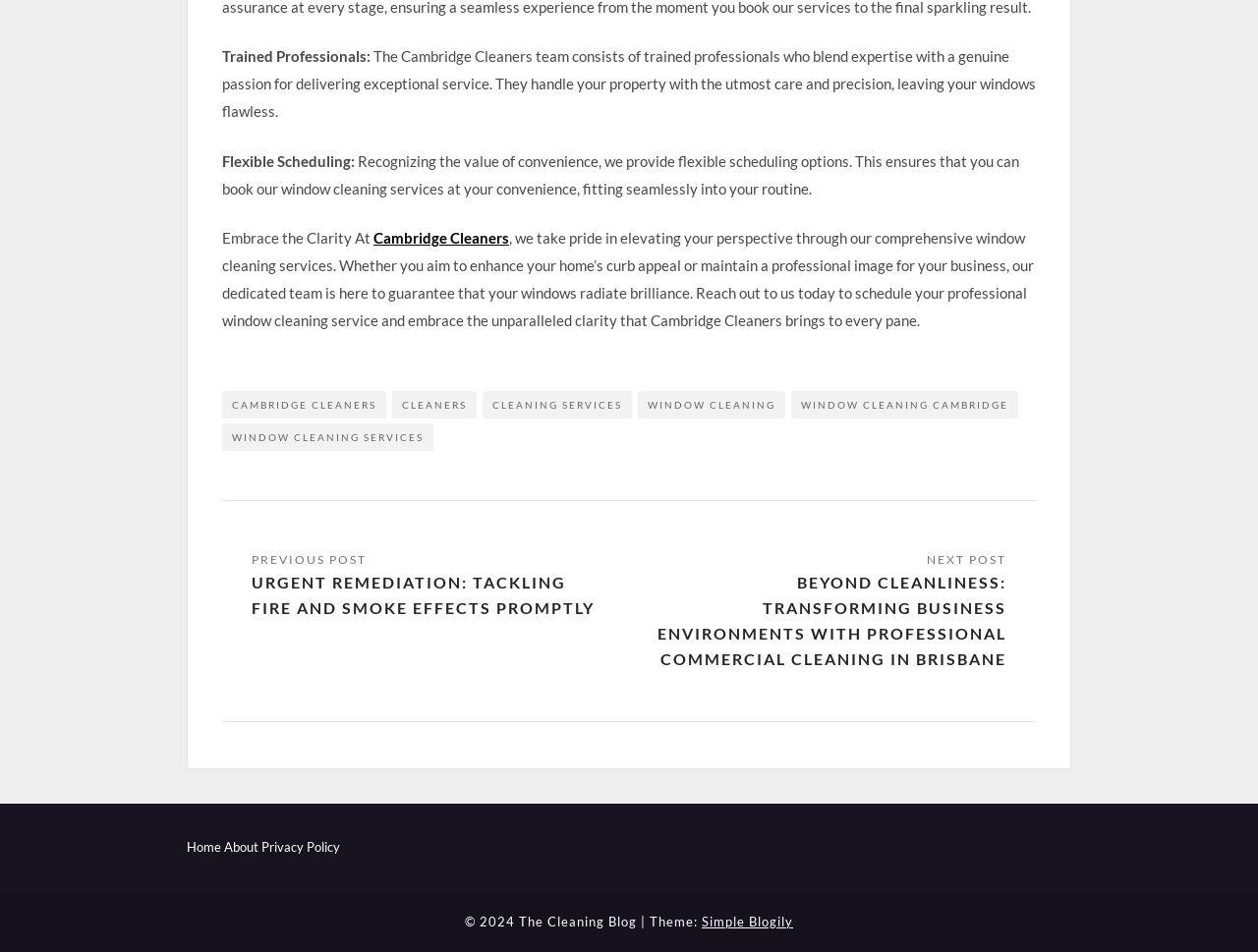Please determine the bounding box coordinates of the element's region to click for the following instruction: "View the publication".

None